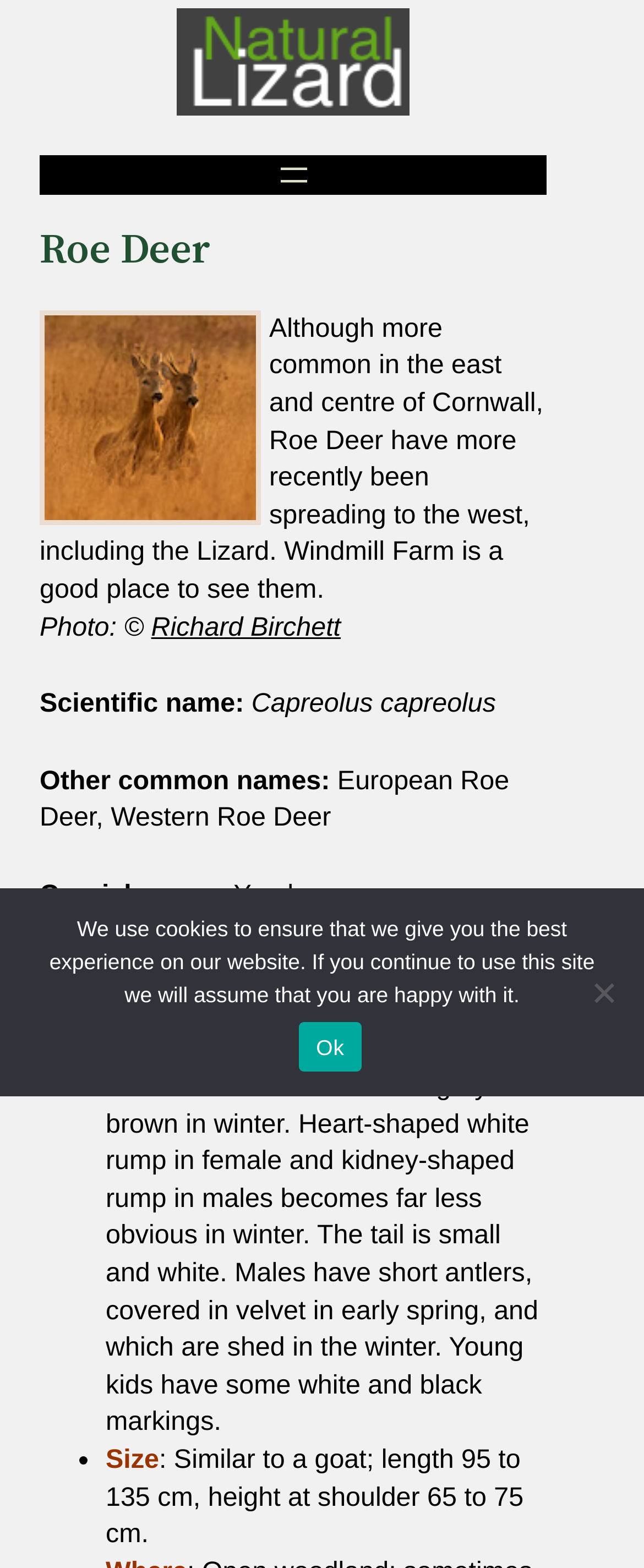What is the typical length of a Roe Deer?
We need a detailed and exhaustive answer to the question. Please elaborate.

The typical length of a Roe Deer can be found in the webpage by looking at the section that describes the size of the Roe Deer. Specifically, it is mentioned in the line 'length 95 to 135 cm, height at shoulder 65 to 75 cm'.